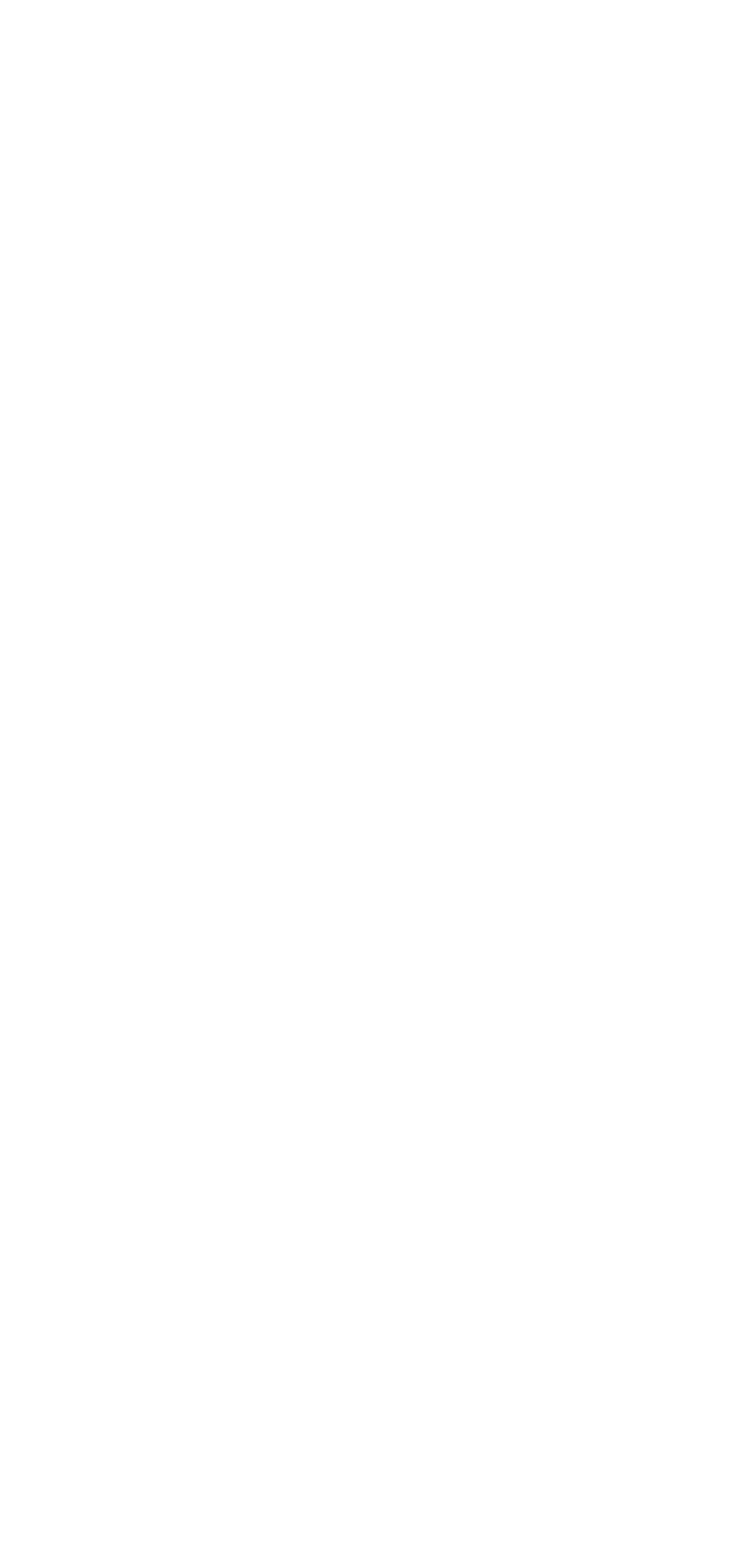How many social media links are present on the webpage?
Use the screenshot to answer the question with a single word or phrase.

6